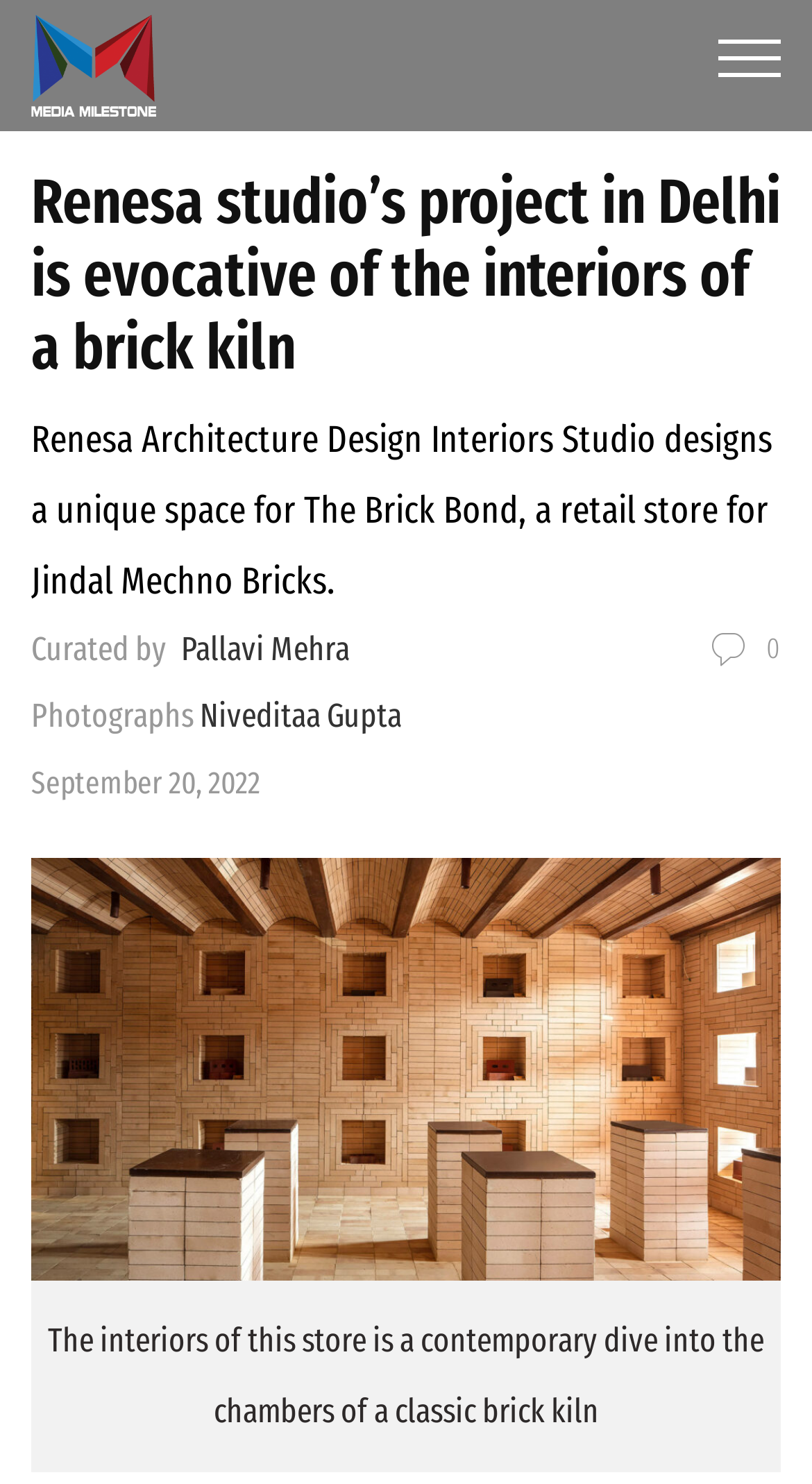What is the name of the studio designing the space?
Respond to the question with a single word or phrase according to the image.

Renesa Architecture Design Interiors Studio